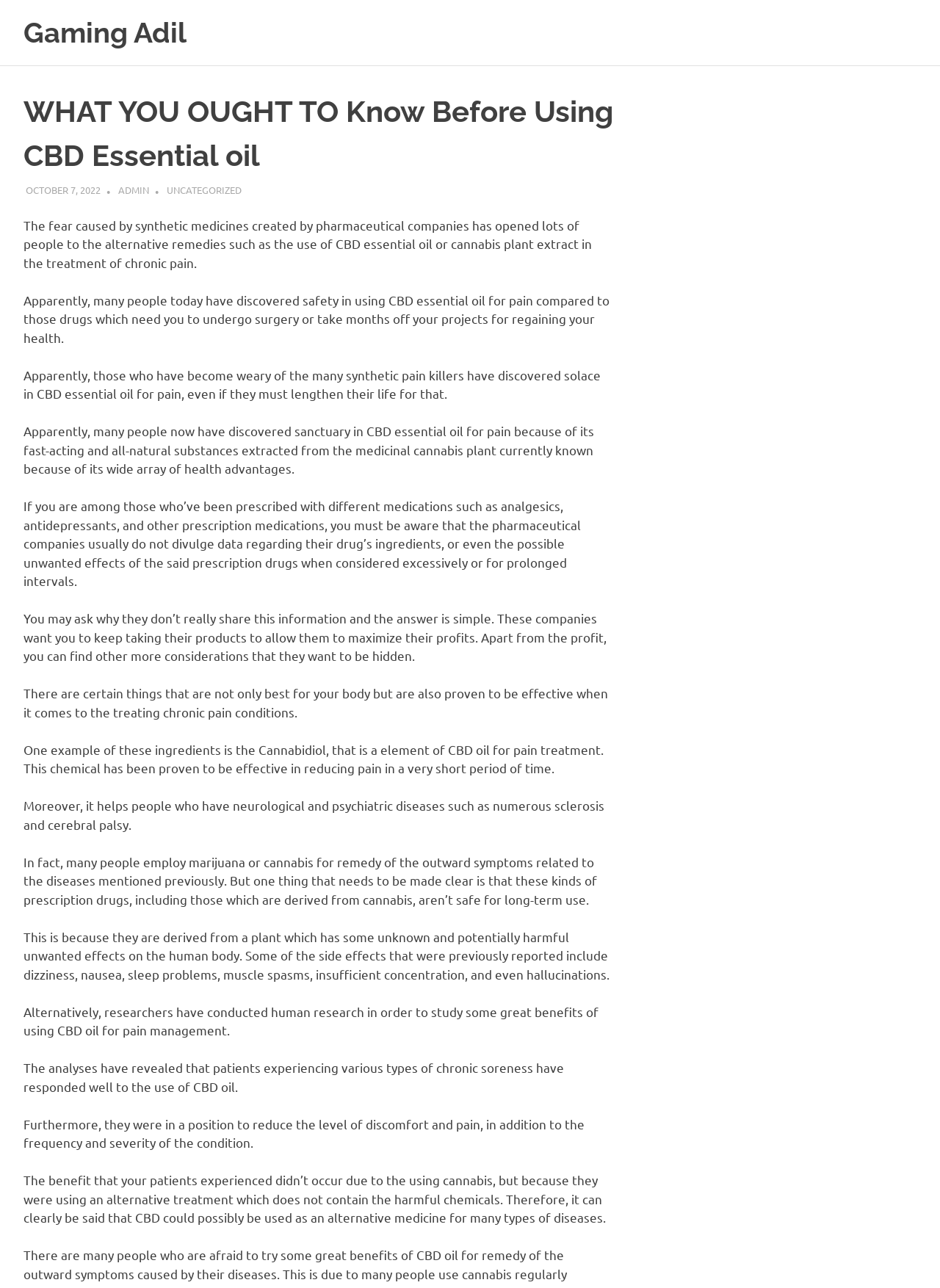Please analyze the image and give a detailed answer to the question:
What is the alternative remedy mentioned in the article?

The article discusses the fear caused by synthetic medicines and how people have turned to alternative remedies such as CBD essential oil or cannabis plant extract for treating chronic pain. Therefore, the alternative remedy mentioned in the article is CBD essential oil.